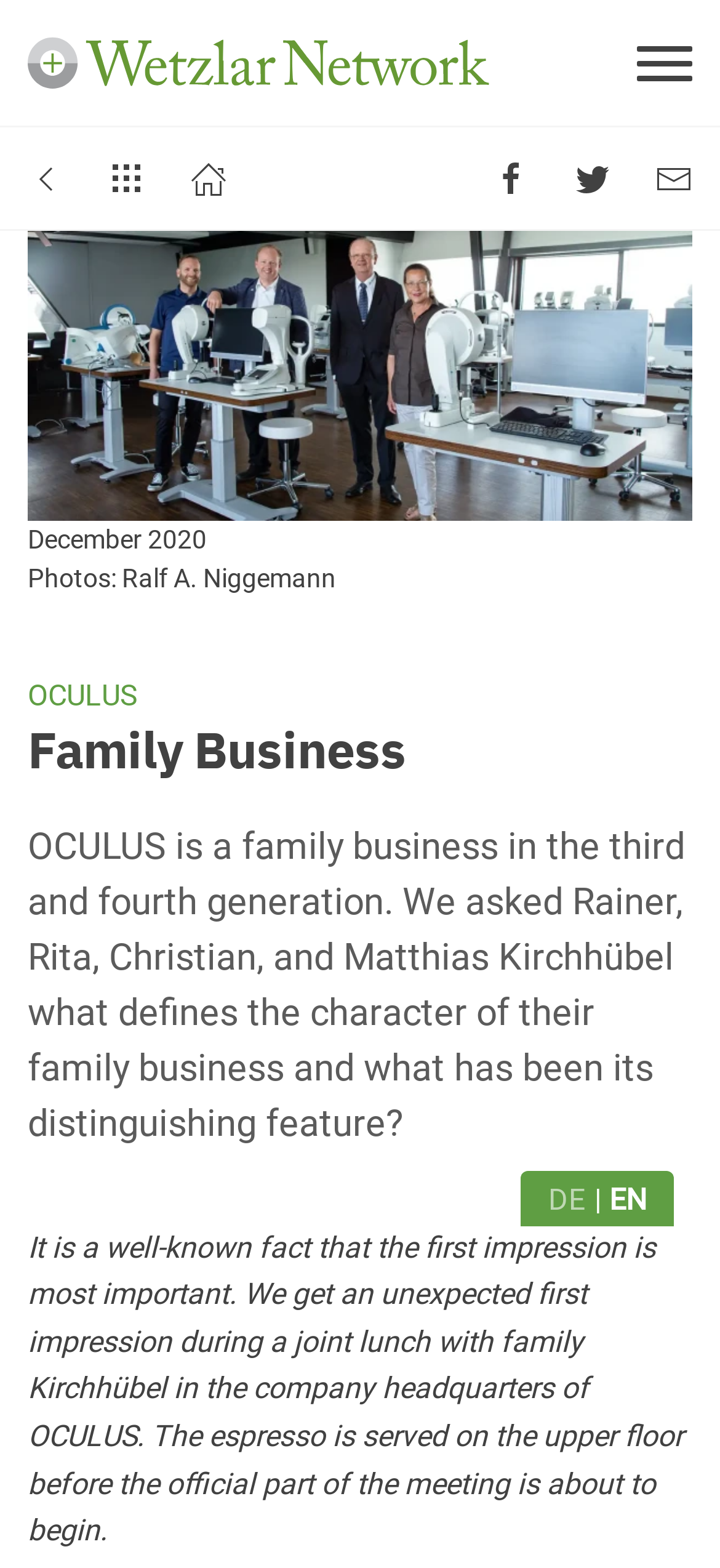With reference to the screenshot, provide a detailed response to the question below:
What is the name of the family business?

The name of the family business is mentioned in the text as 'OCULUS is a family business in the third and fourth generation.'